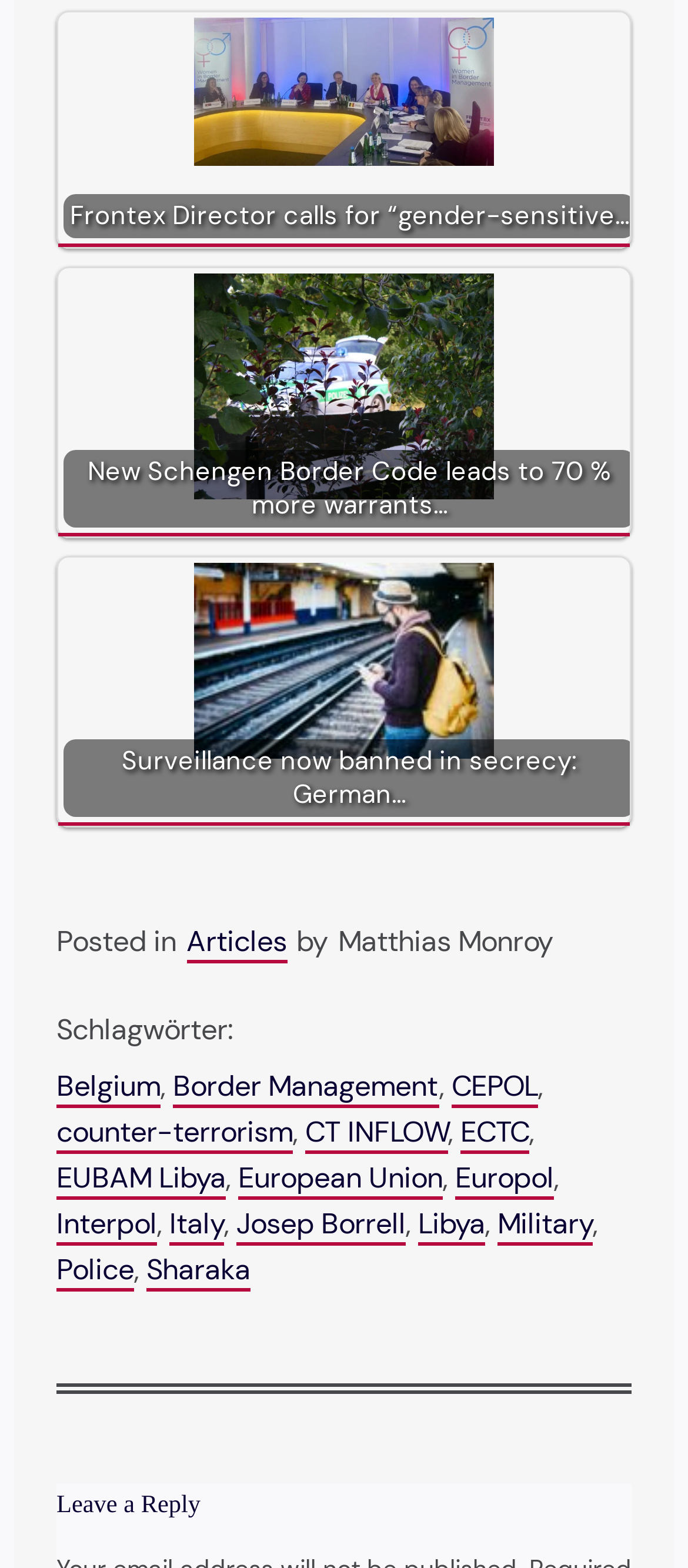What is the purpose of the section below the article?
Using the visual information, reply with a single word or short phrase.

To leave a reply